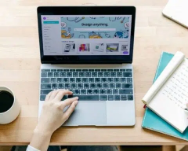What is the purpose of the spiral notebook?
Based on the screenshot, provide your answer in one word or phrase.

For notes or brainstorming